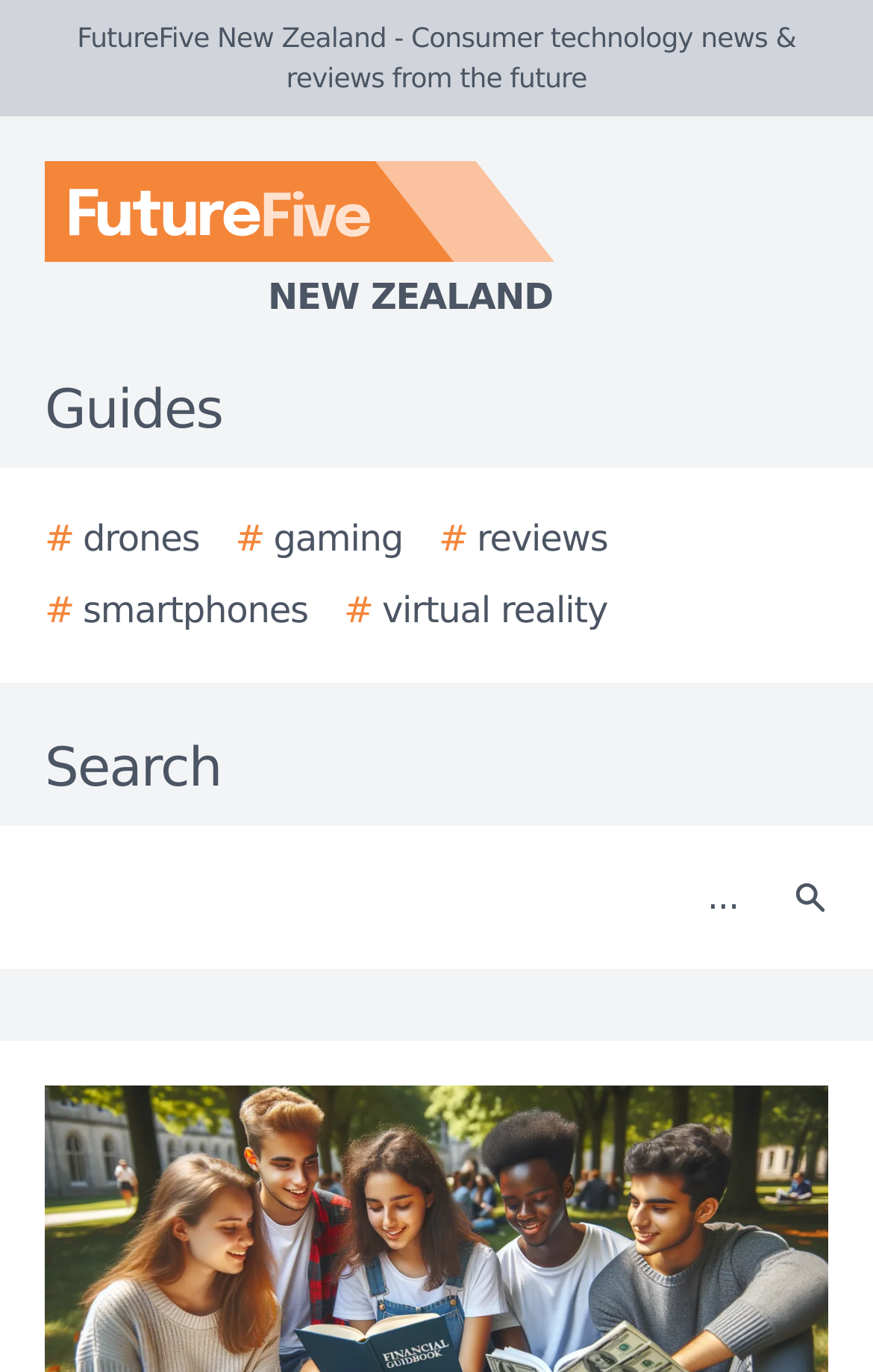What is the position of the 'Search' button?
Please use the visual content to give a single word or phrase answer.

Right of the textbox